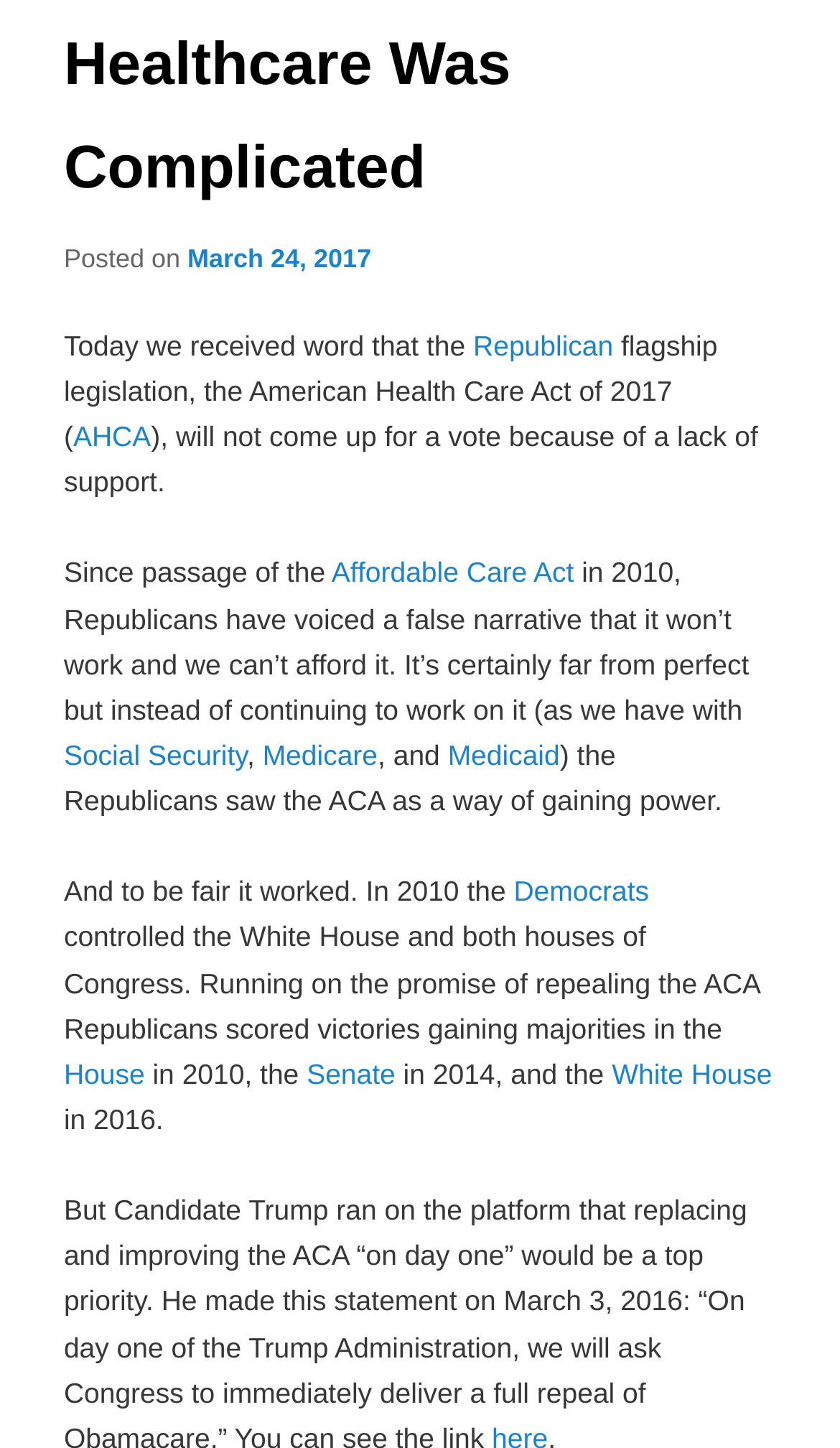Predict the bounding box of the UI element that fits this description: "Social Security".

[0.076, 0.51, 0.294, 0.533]